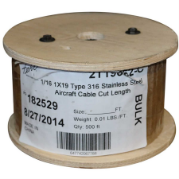Summarize the image with a detailed description that highlights all prominent details.

This image showcases a spool of 1/8" 1X19 Type 316 stainless steel aircraft cable, designed for various applications including cable railing systems. The wooden spool is labeled with several important details: 

- **Product Type**: 1/8" 1X19 Type 316 Stainless Steel Cable
- **Label Information**: The spool bears an identification number (182529) and a date indicating the item was packaged on 8/27/2014.
- **Specifications**: The label indicates a weight of 0.01 lbs per foot, and the spool contains a total quantity of 500 feet of cable.

This durable and corrosion-resistant cable is ideal for outdoor and marine applications, blending reliability with aesthetic appeal in construction projects.